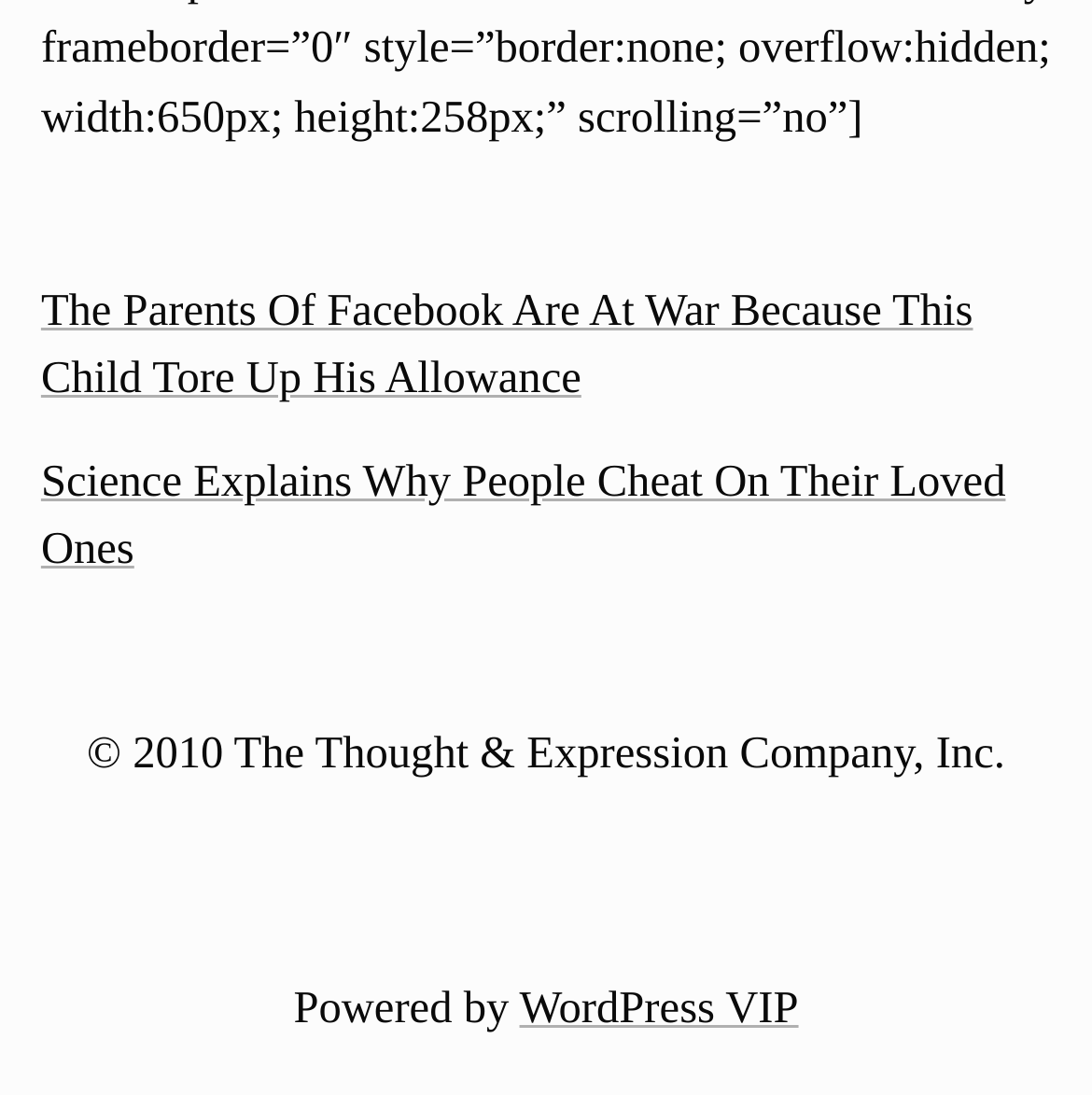Find and provide the bounding box coordinates for the UI element described with: "WordPress VIP".

[0.476, 0.899, 0.731, 0.945]